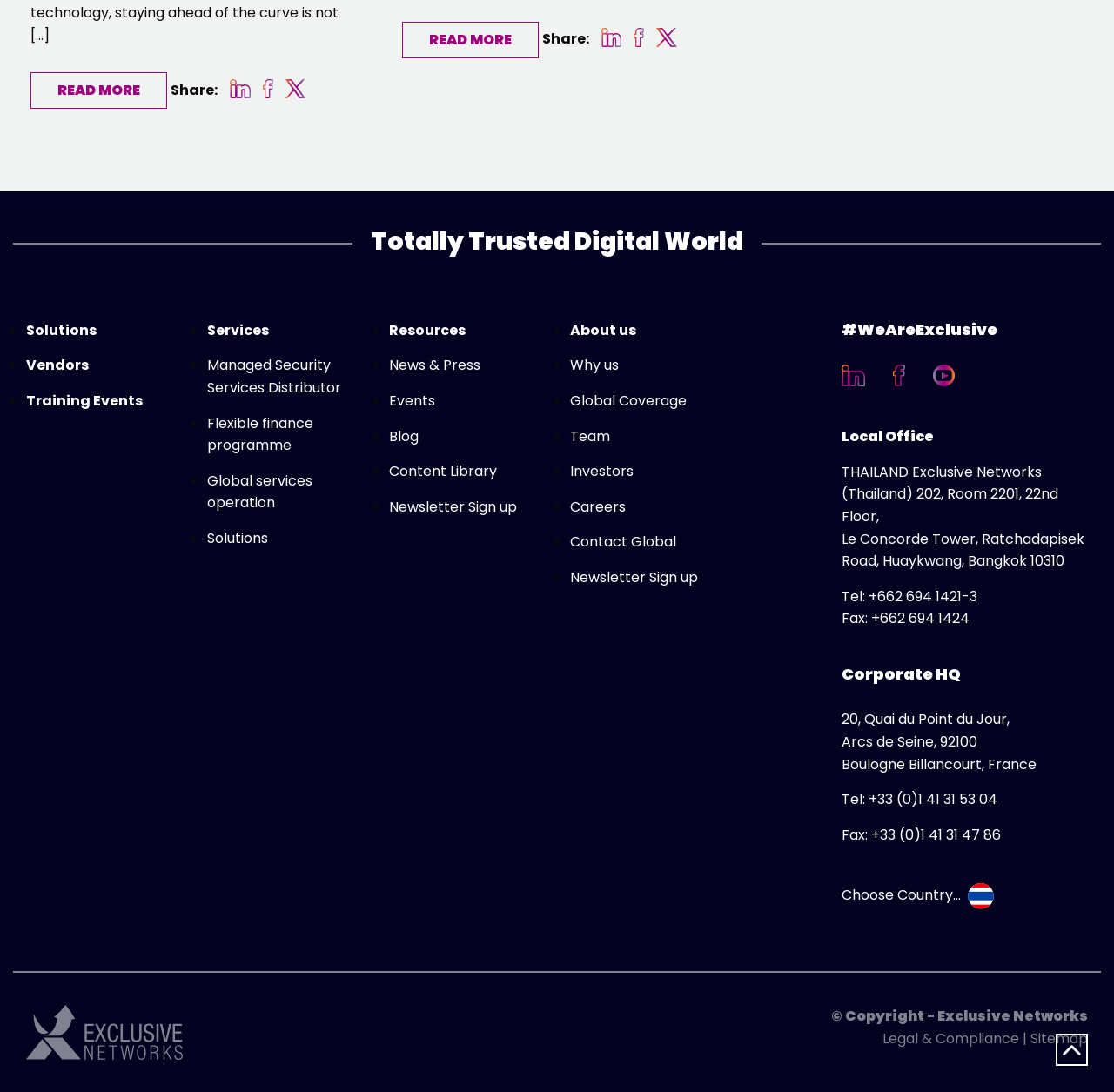Answer the question below using just one word or a short phrase: 
How many social media links are there?

3